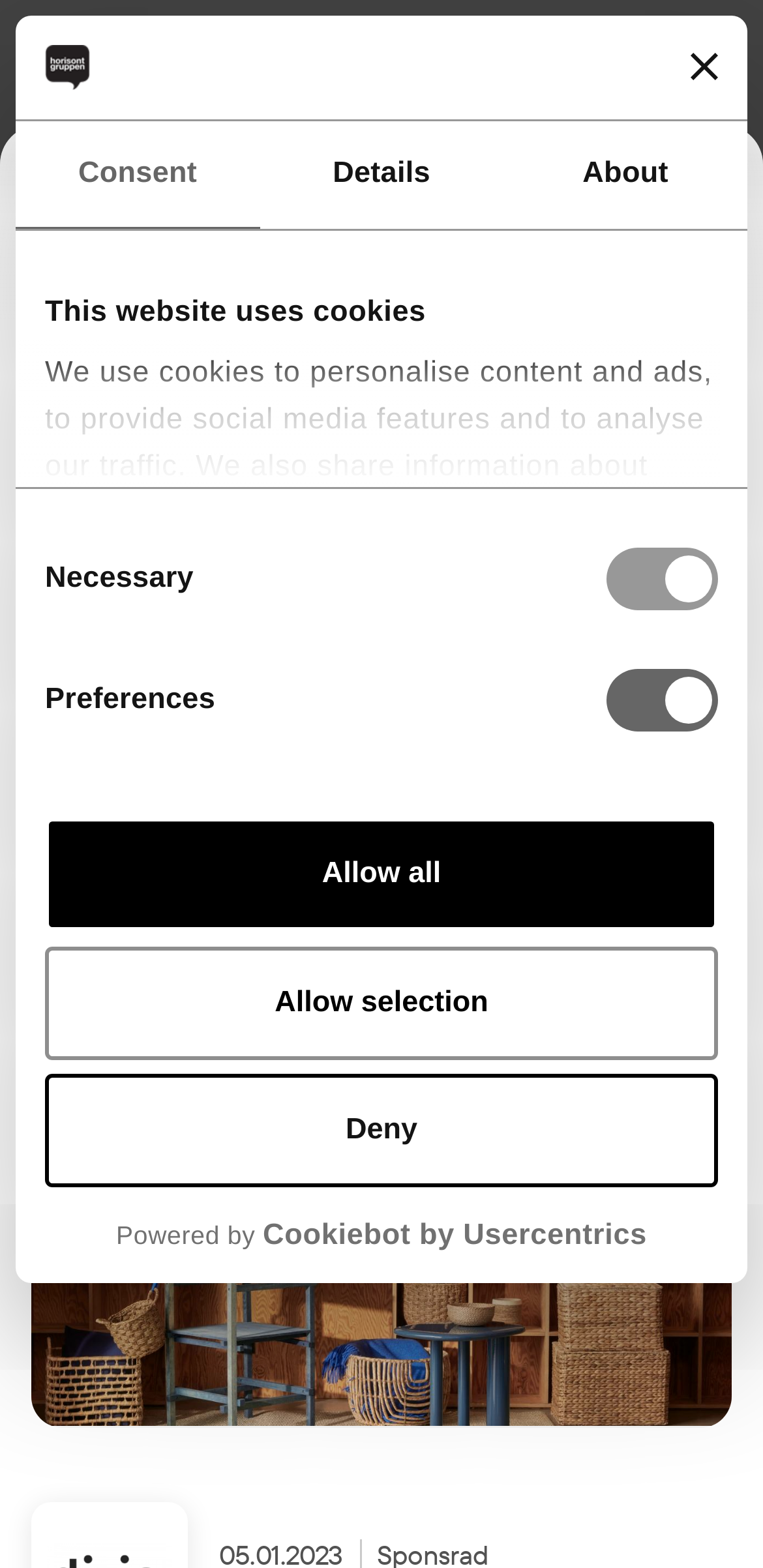Locate the UI element described by aria-label="Logo" title="Logo" in the provided webpage screenshot. Return the bounding box coordinates in the format (top-left x, top-left y, bottom-right x, bottom-right y), ensuring all values are between 0 and 1.

[0.041, 0.123, 0.379, 0.161]